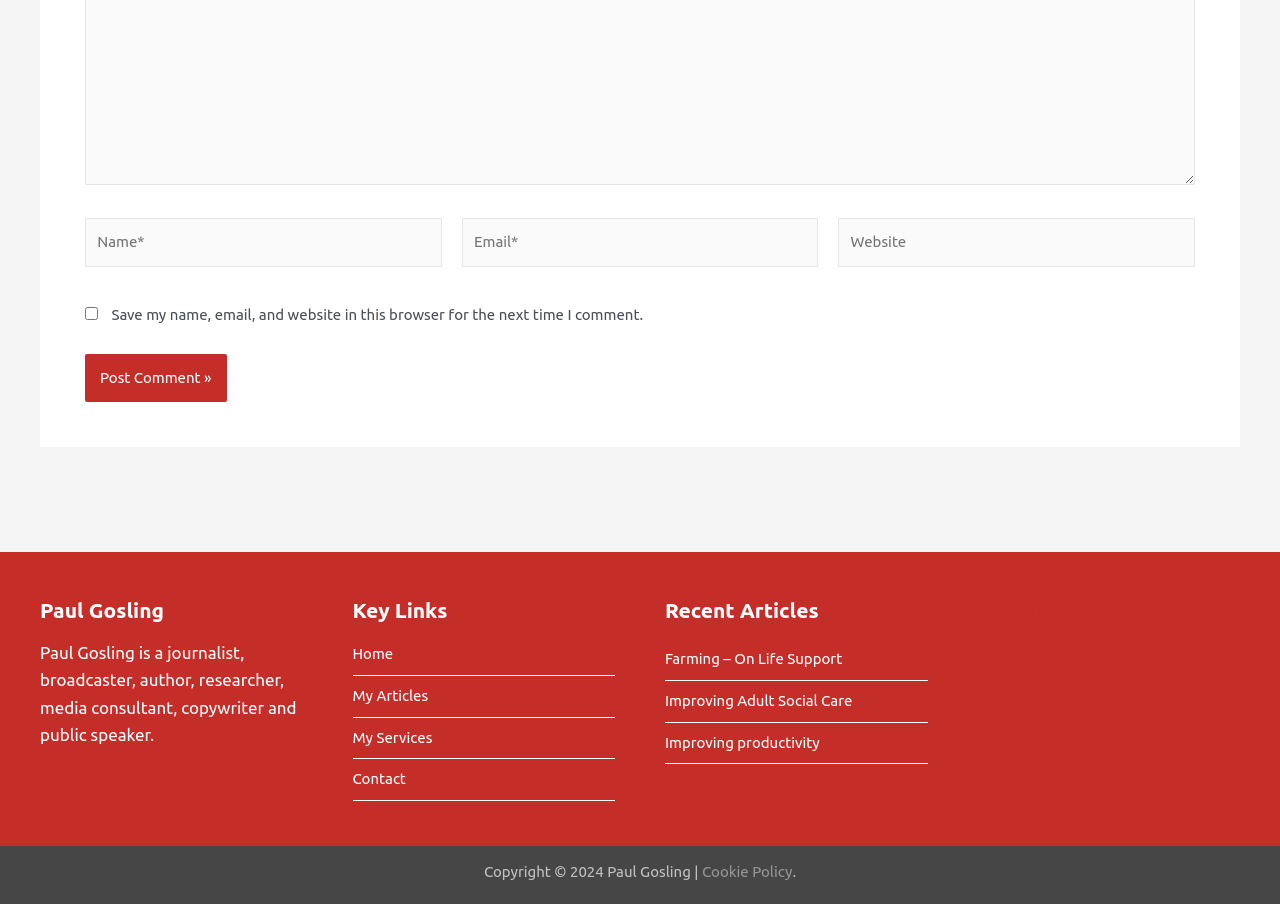What is the topic of the first recent article? Look at the image and give a one-word or short phrase answer.

Farming